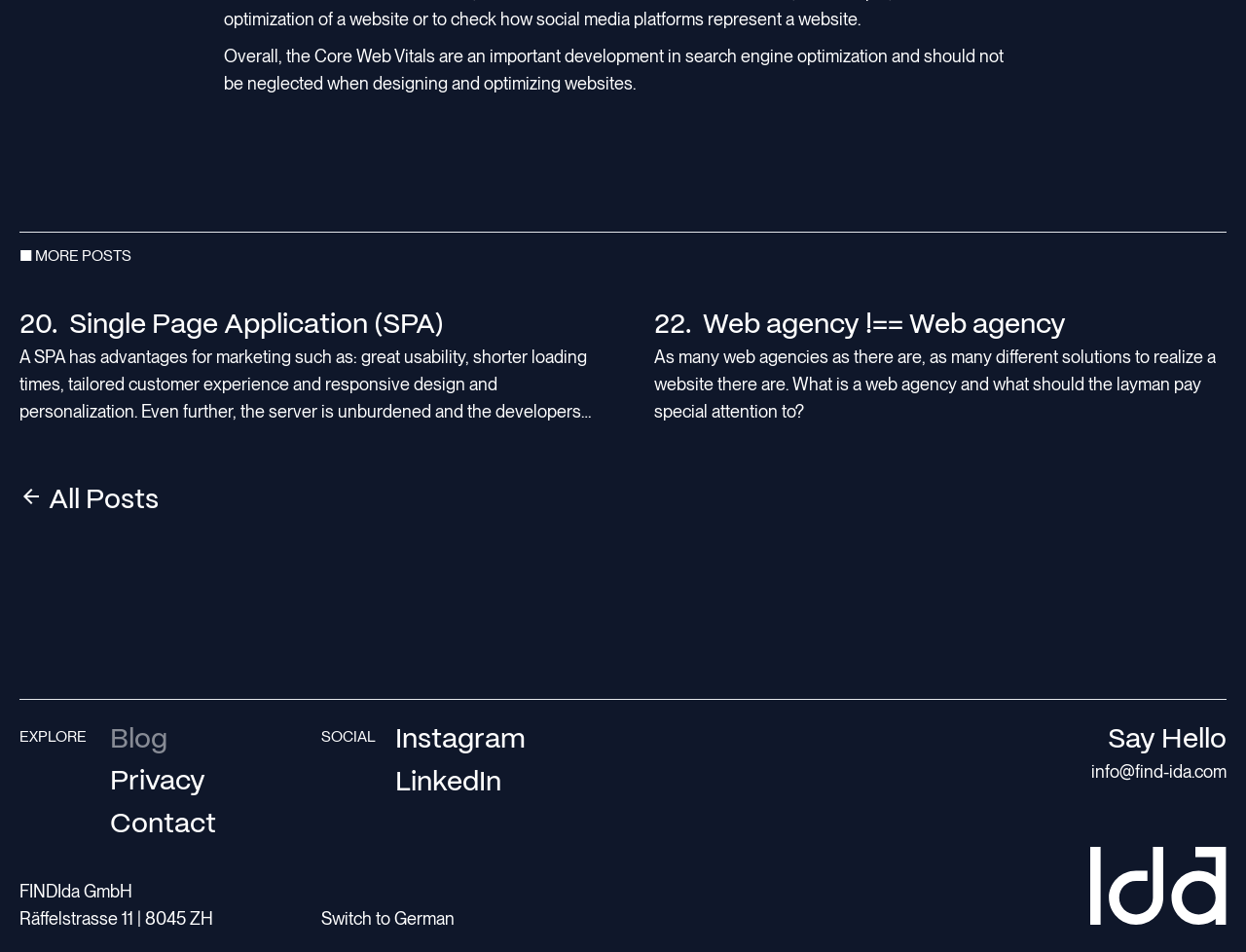Given the following UI element description: "Switch to German", find the bounding box coordinates in the webpage screenshot.

[0.258, 0.951, 0.365, 0.98]